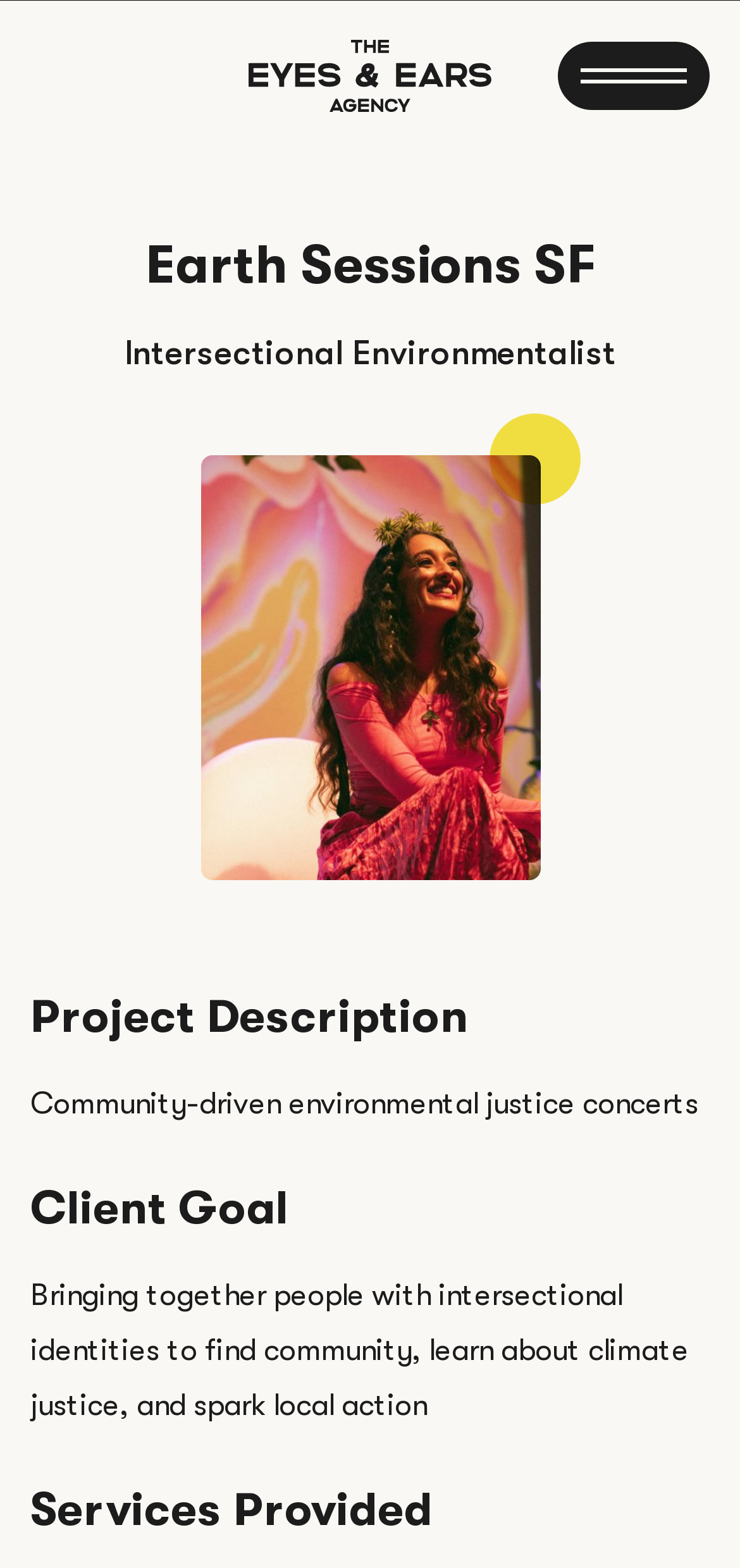Predict the bounding box coordinates for the UI element described as: "aria-label="logo"". The coordinates should be four float numbers between 0 and 1, presented as [left, top, right, bottom].

[0.336, 0.025, 0.664, 0.071]